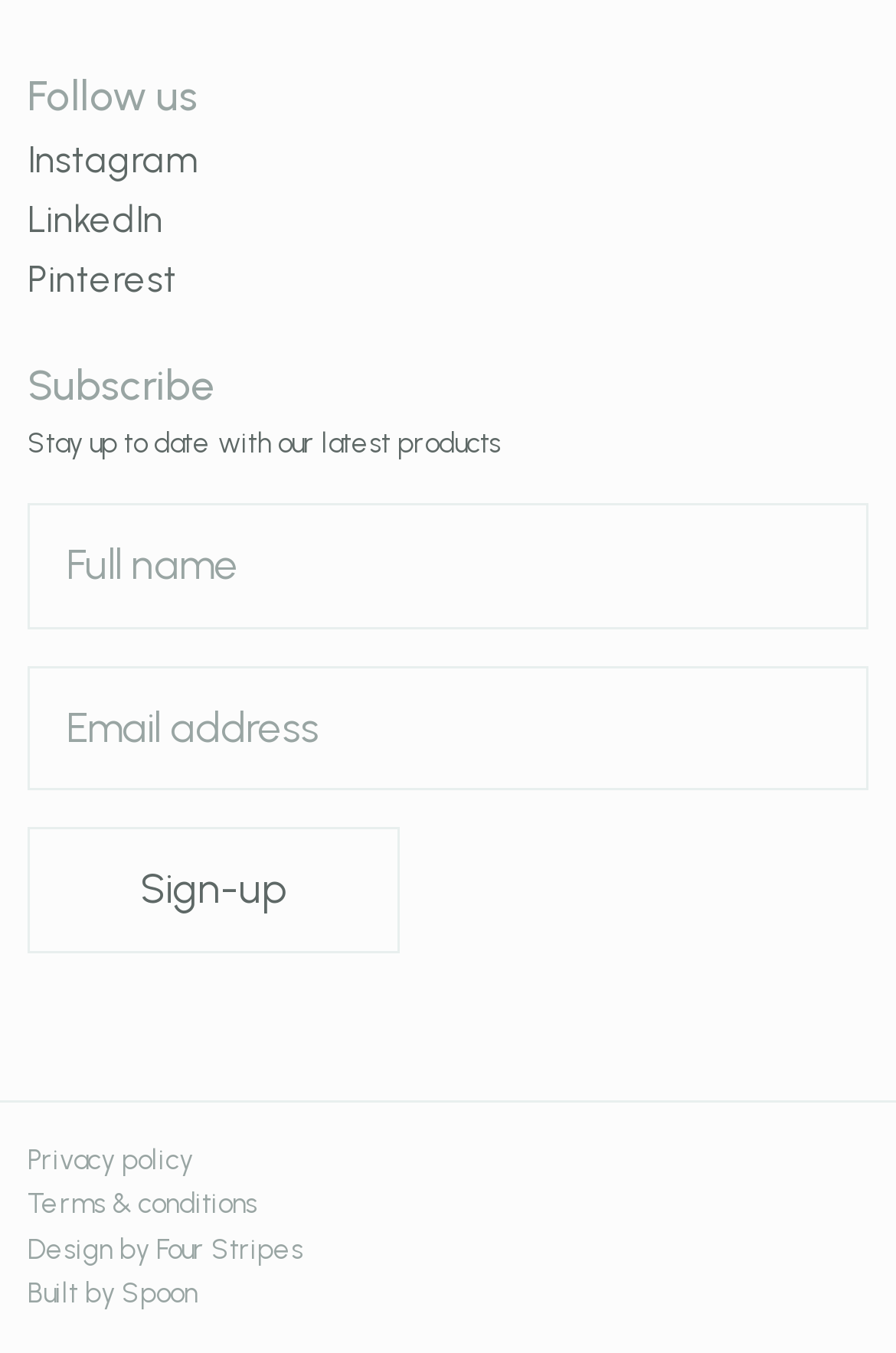Please identify the bounding box coordinates of the element I should click to complete this instruction: 'Follow us on Instagram'. The coordinates should be given as four float numbers between 0 and 1, like this: [left, top, right, bottom].

[0.031, 0.102, 0.223, 0.135]